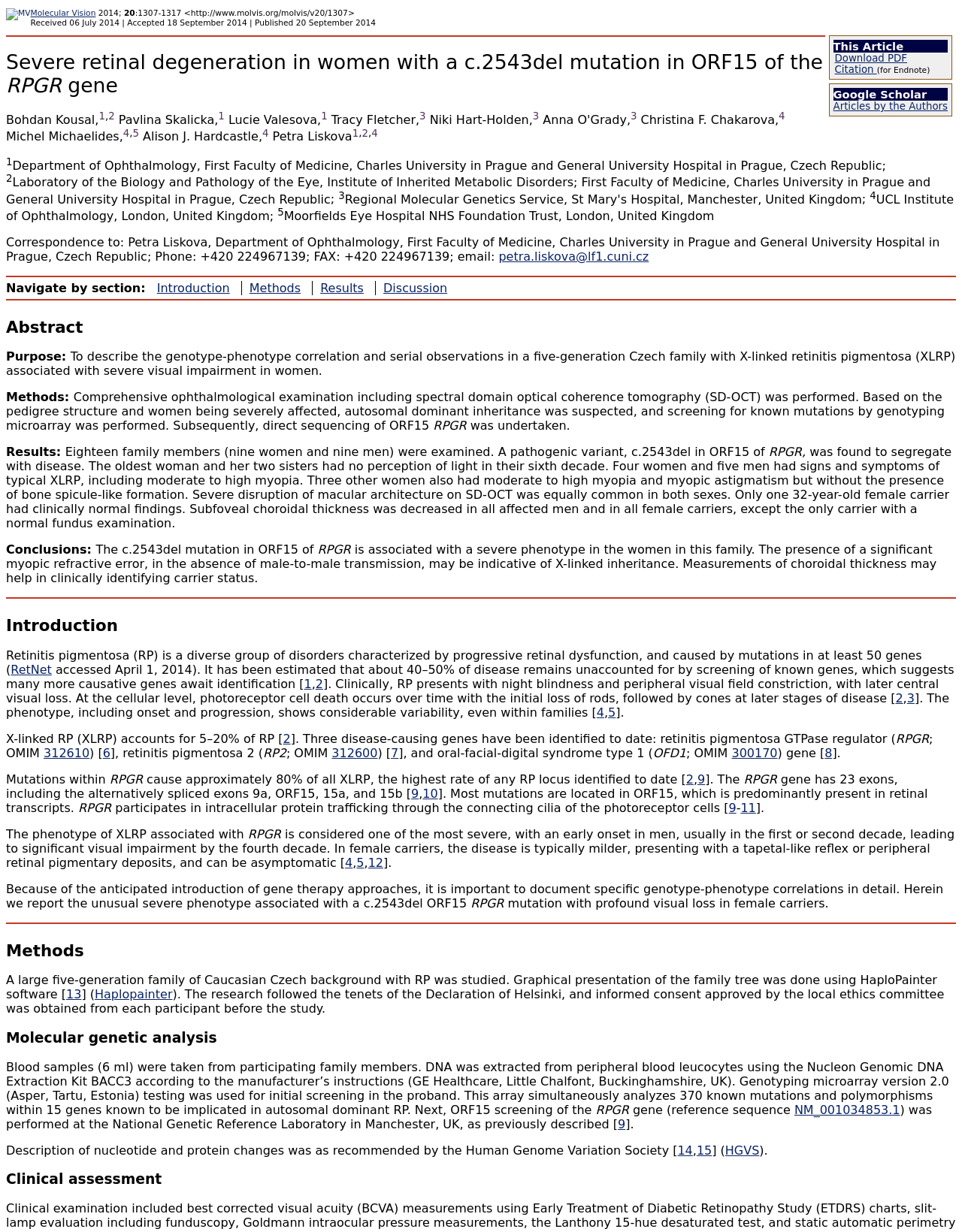Please specify the bounding box coordinates of the clickable section necessary to execute the following command: "View the citation of the article".

[0.868, 0.052, 0.911, 0.061]